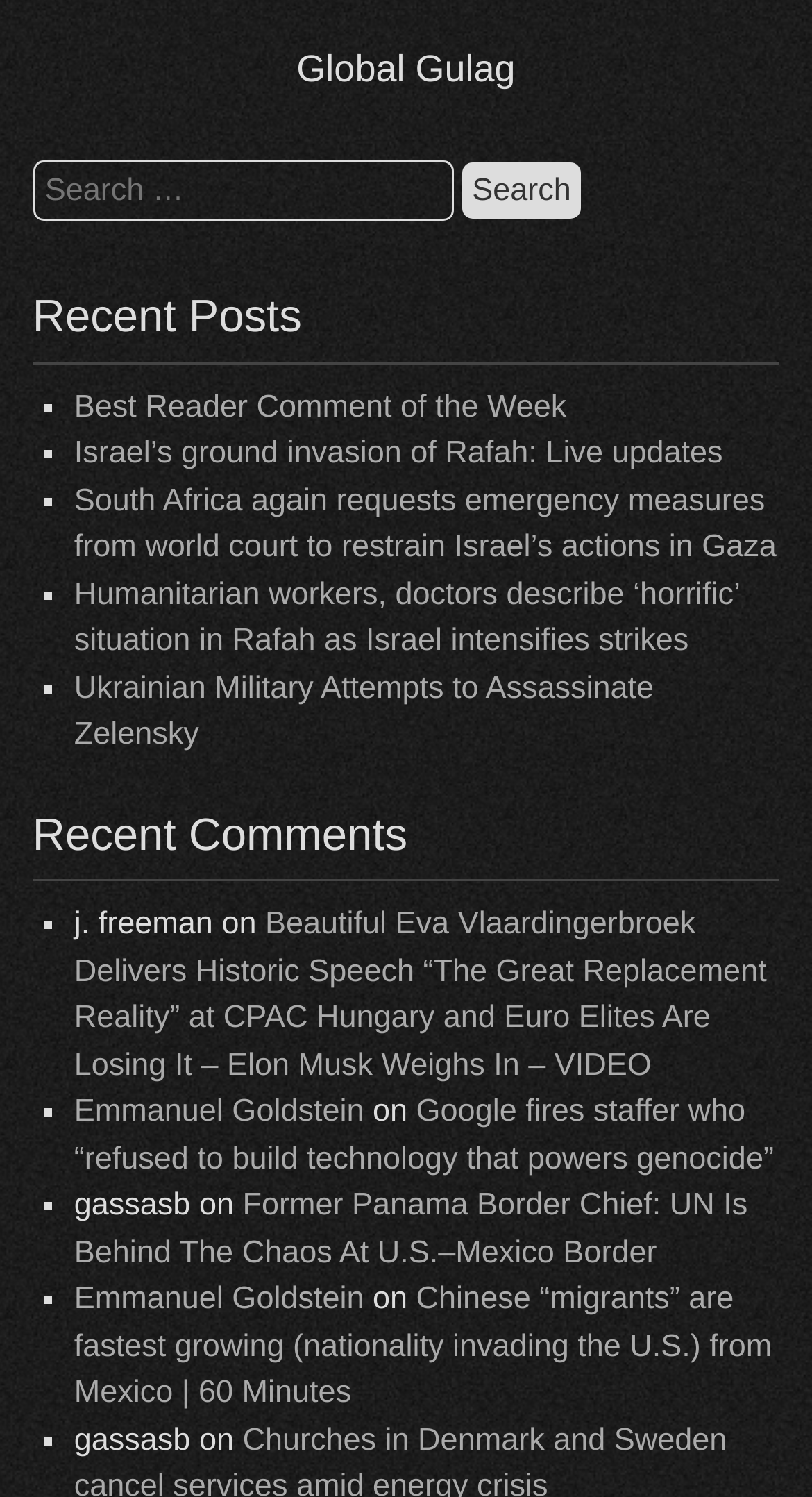Respond to the following question with a brief word or phrase:
What is the text of the button next to the search box?

Search